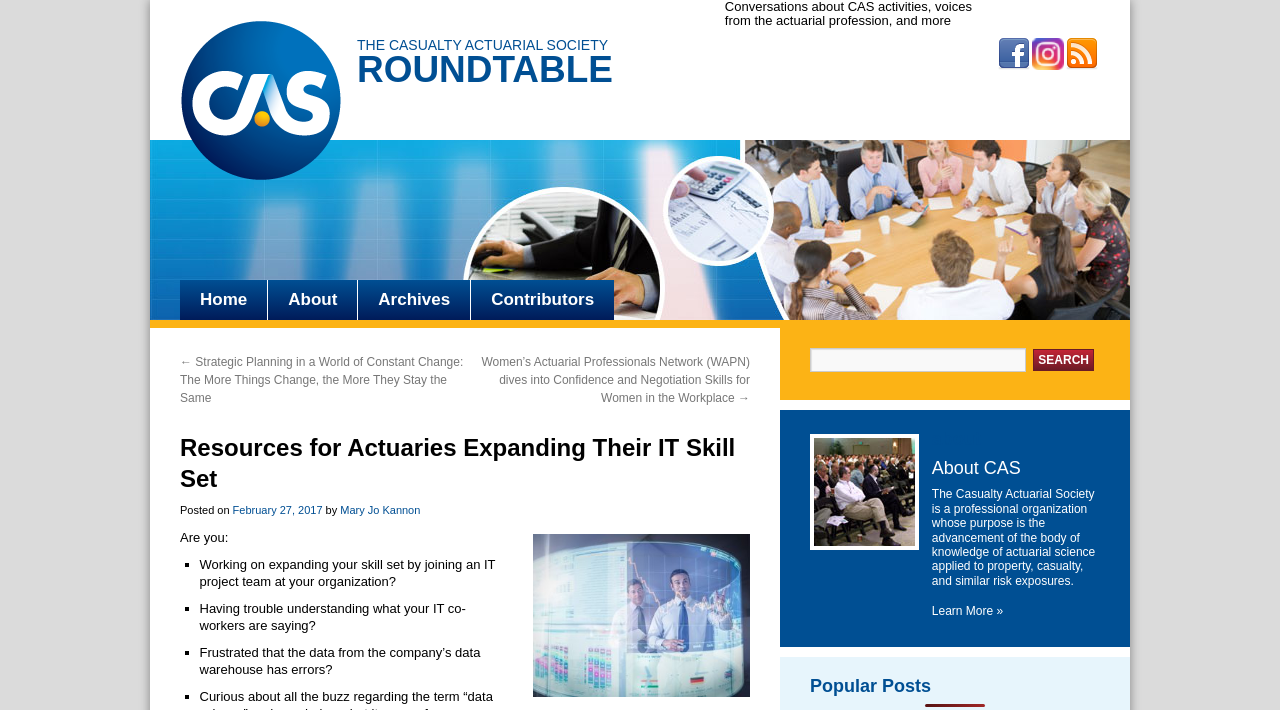Based on the image, please elaborate on the answer to the following question:
What is the topic of the main article?

I found the answer by looking at the main heading of the article, which is displayed as 'Resources for Actuaries Expanding Their IT Skill Set'.